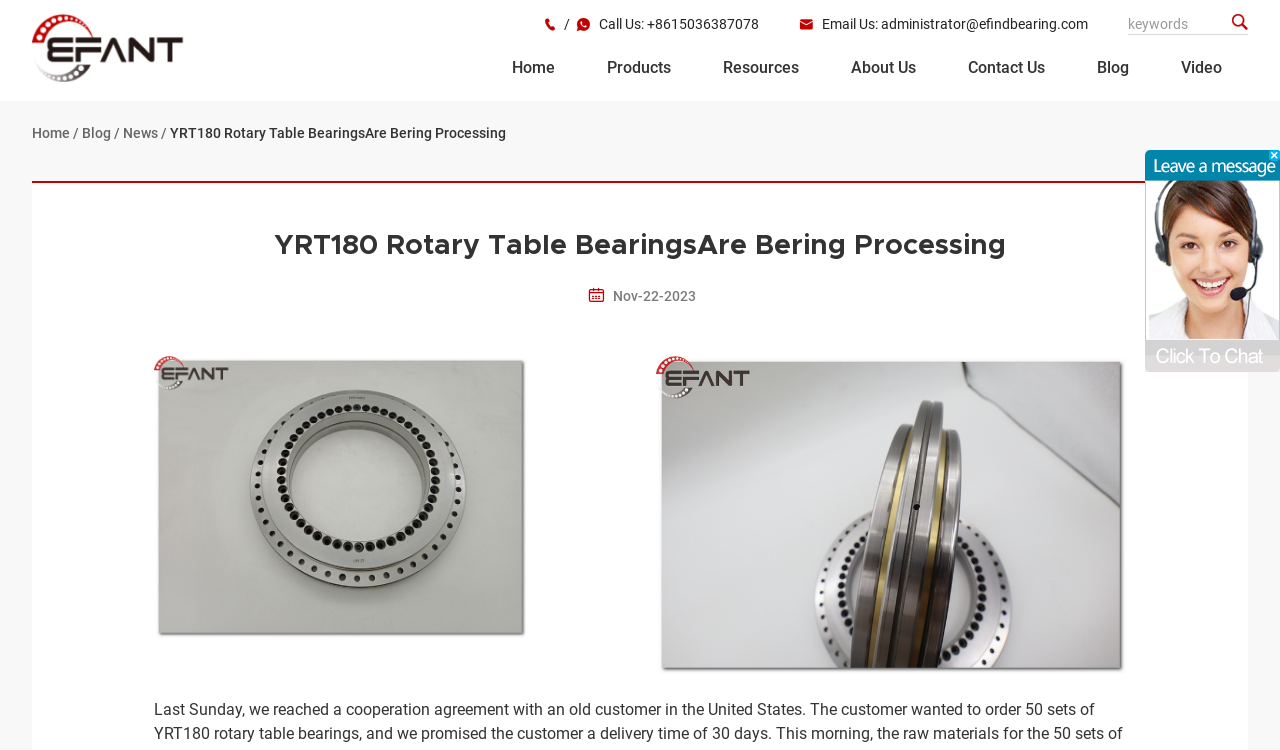Please give the bounding box coordinates of the area that should be clicked to fulfill the following instruction: "Visit the home page". The coordinates should be in the format of four float numbers from 0 to 1, i.e., [left, top, right, bottom].

[0.4, 0.079, 0.434, 0.116]